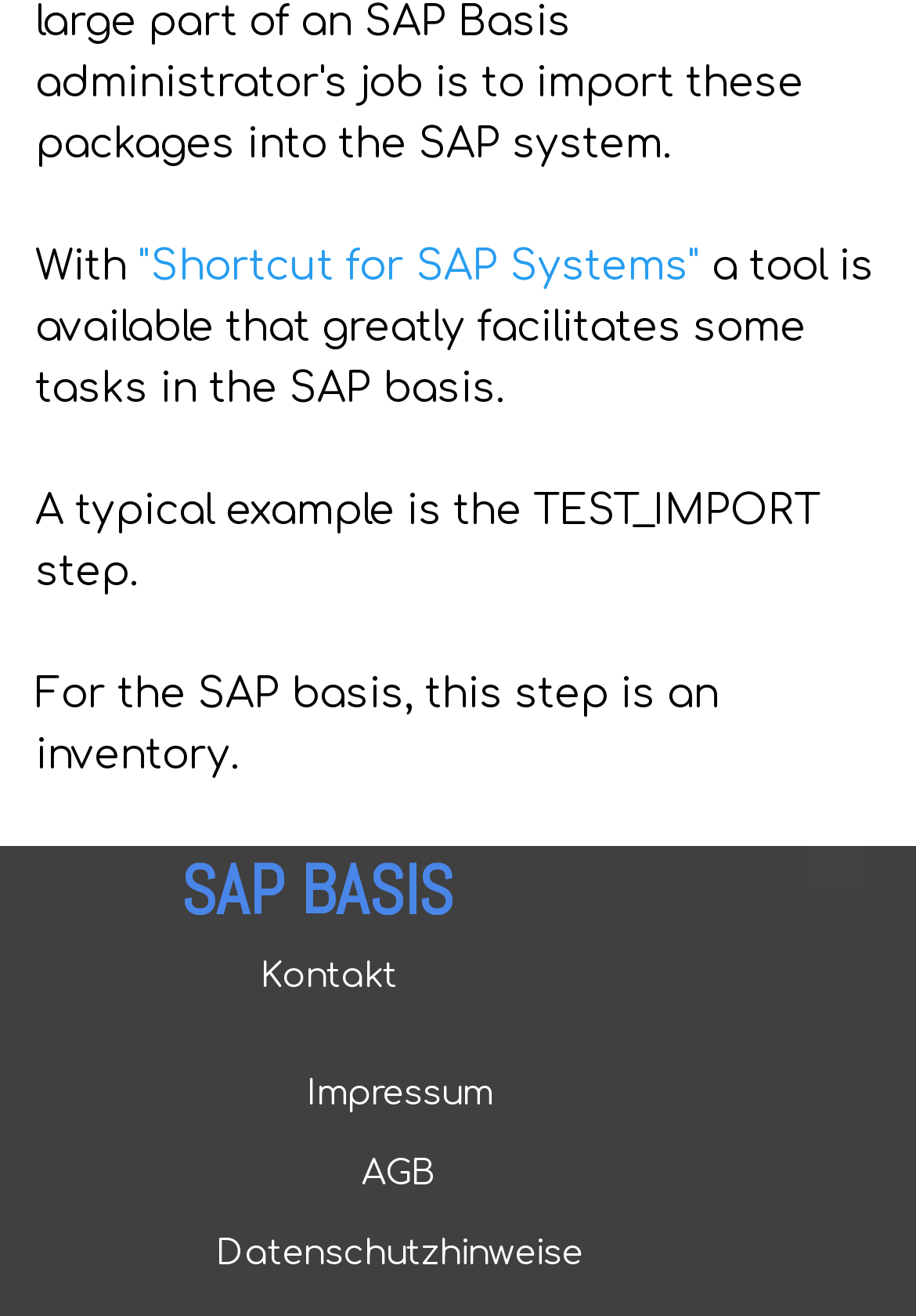Please provide the bounding box coordinates for the UI element as described: "AGB". The coordinates must be four floats between 0 and 1, represented as [left, top, right, bottom].

[0.231, 0.864, 0.641, 0.918]